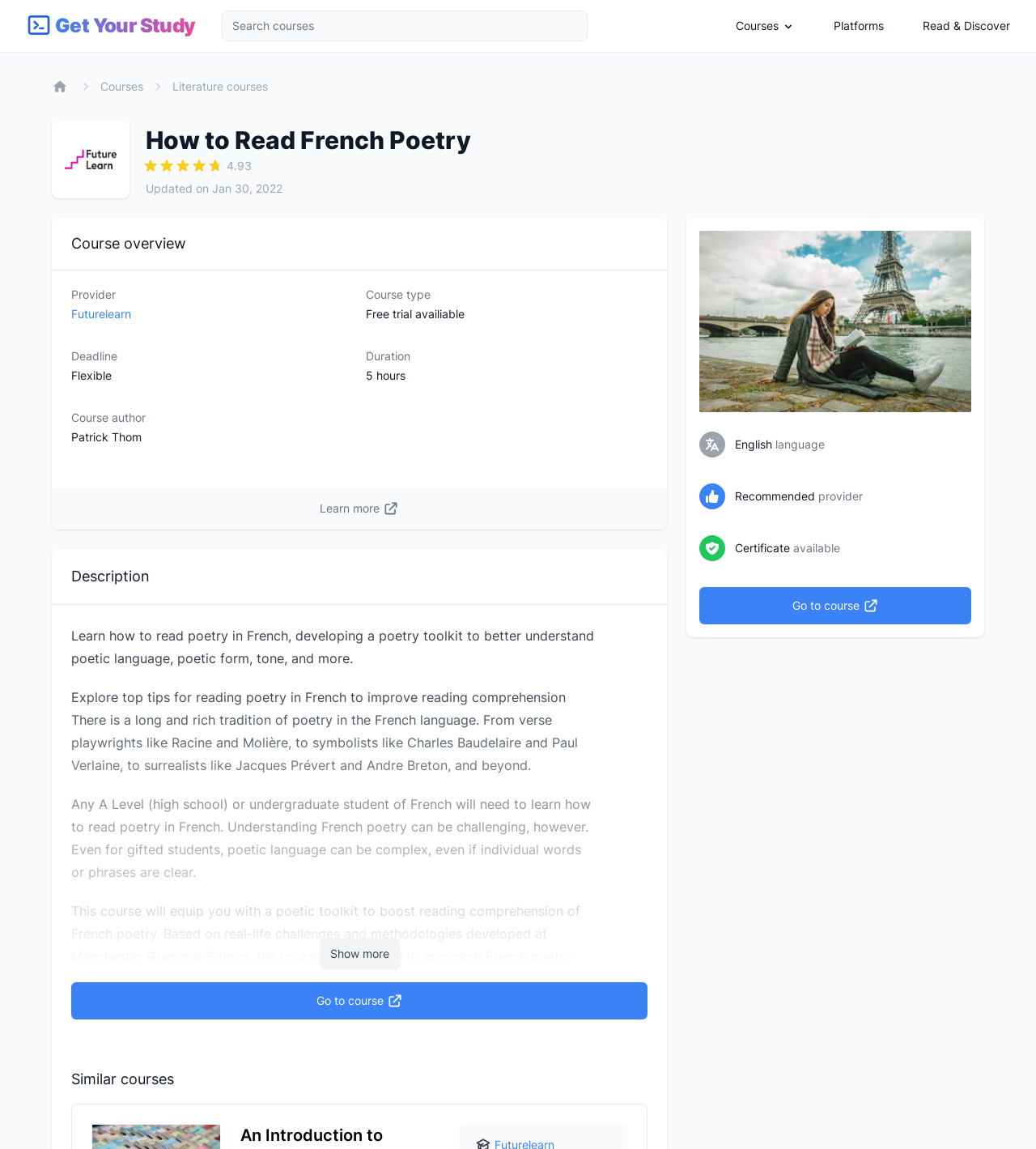Kindly determine the bounding box coordinates for the area that needs to be clicked to execute this instruction: "Learn more".

[0.296, 0.424, 0.398, 0.461]